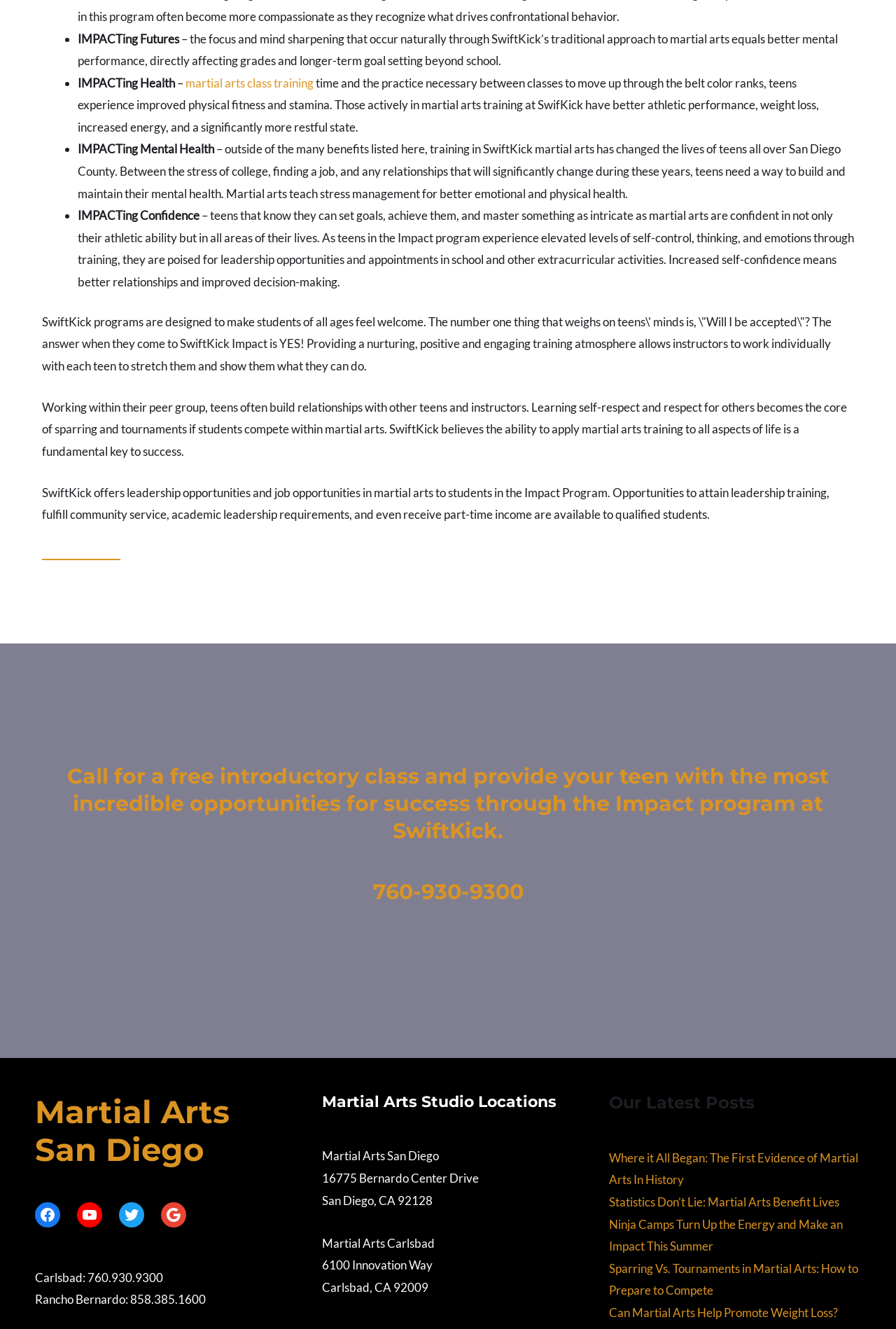What is the purpose of the Impact program at SwiftKick?
Look at the screenshot and respond with one word or a short phrase.

To provide opportunities for success